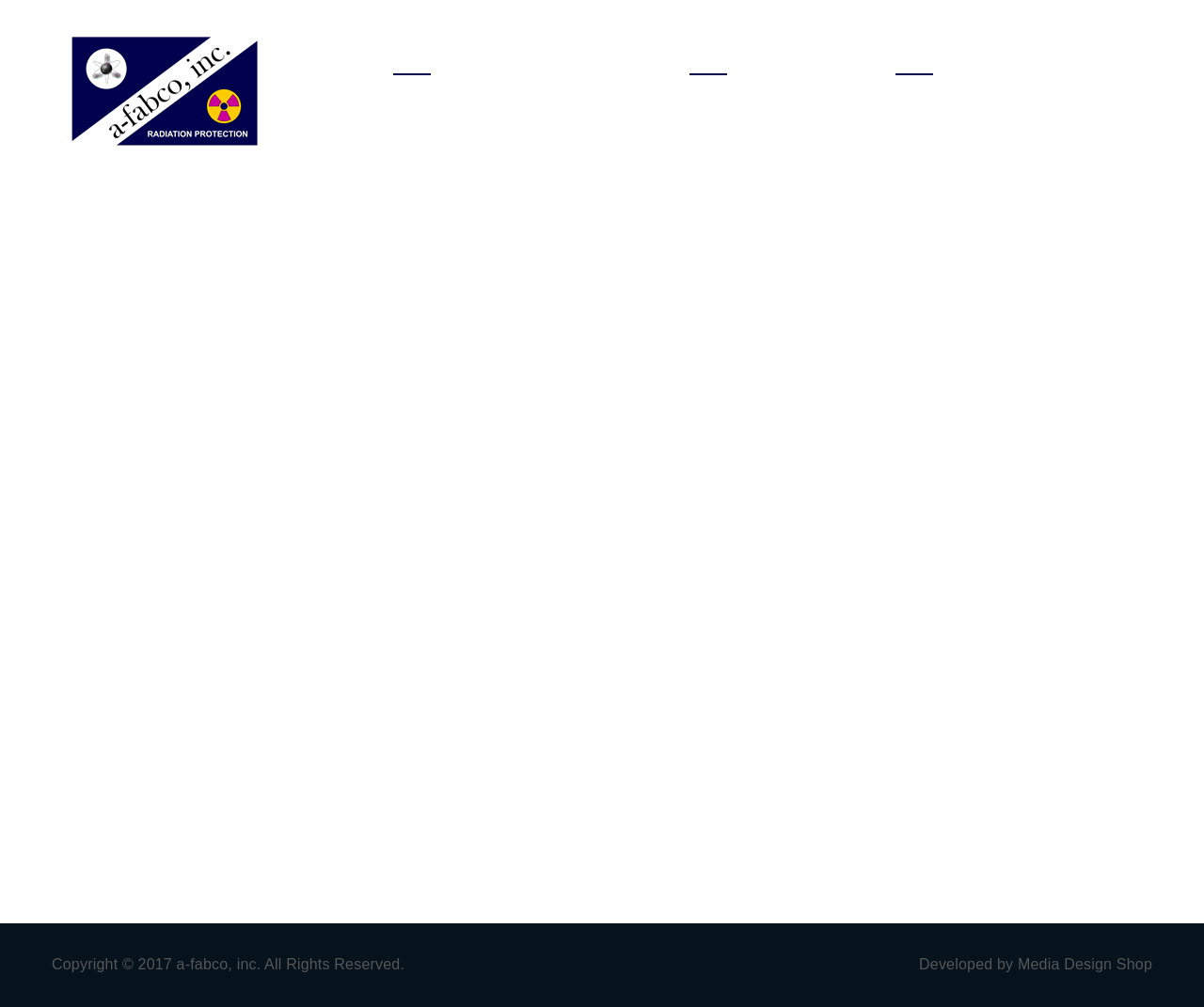Please determine the bounding box coordinates of the clickable area required to carry out the following instruction: "Explore Our Solutions". The coordinates must be four float numbers between 0 and 1, represented as [left, top, right, bottom].

[0.326, 0.035, 0.464, 0.074]